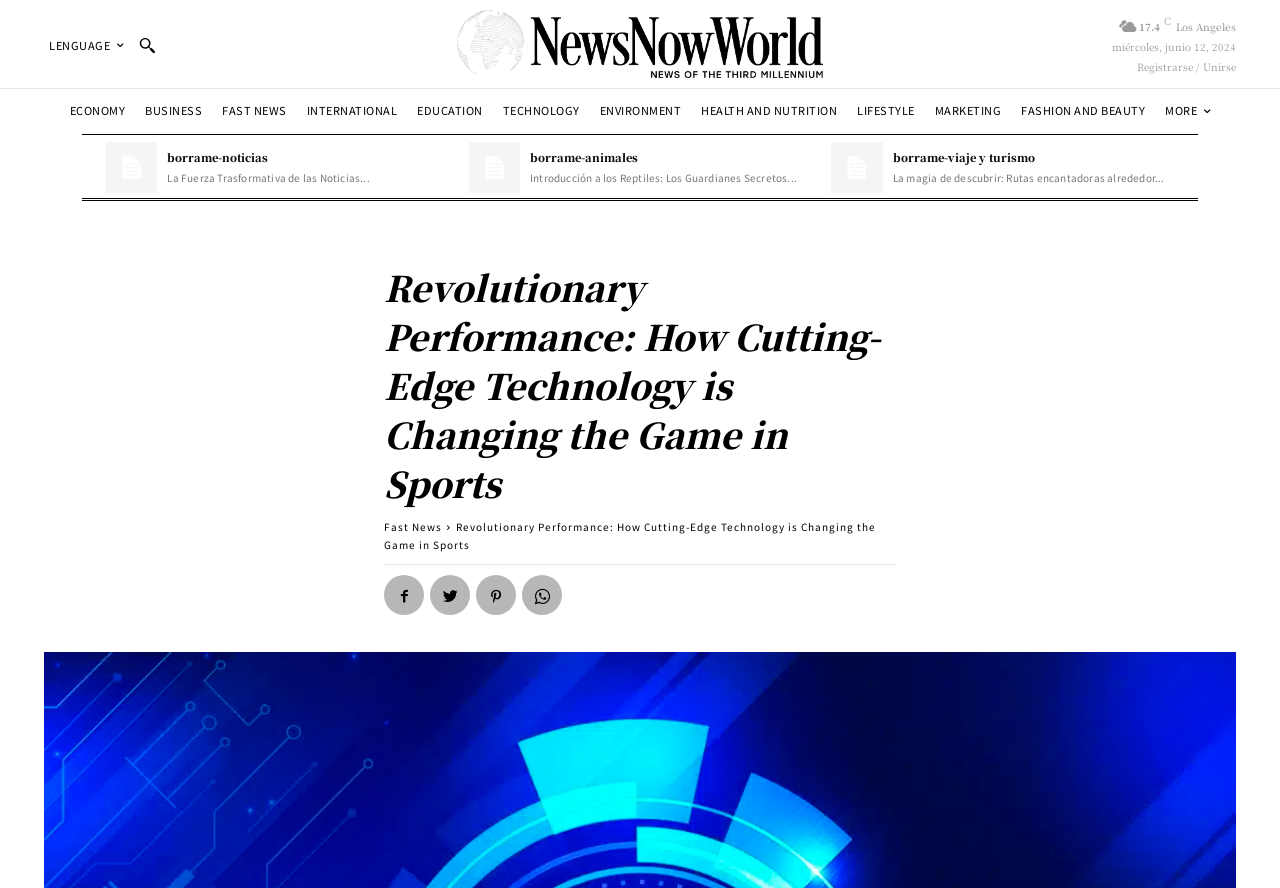Determine the bounding box coordinates for the area that needs to be clicked to fulfill this task: "View the '1919 Ginger Beer Bottle' image". The coordinates must be given as four float numbers between 0 and 1, i.e., [left, top, right, bottom].

None